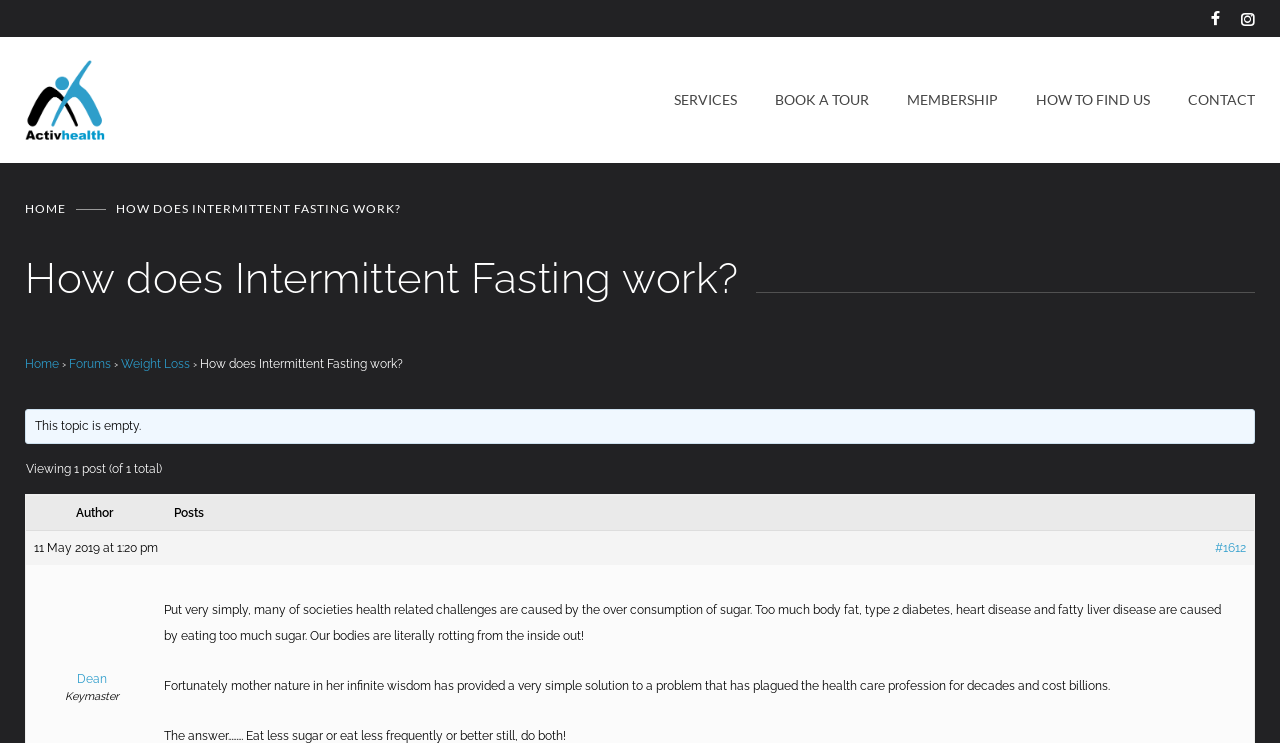Please determine the bounding box coordinates of the element to click in order to execute the following instruction: "Click the 'Welcome' link". The coordinates should be four float numbers between 0 and 1, specified as [left, top, right, bottom].

None